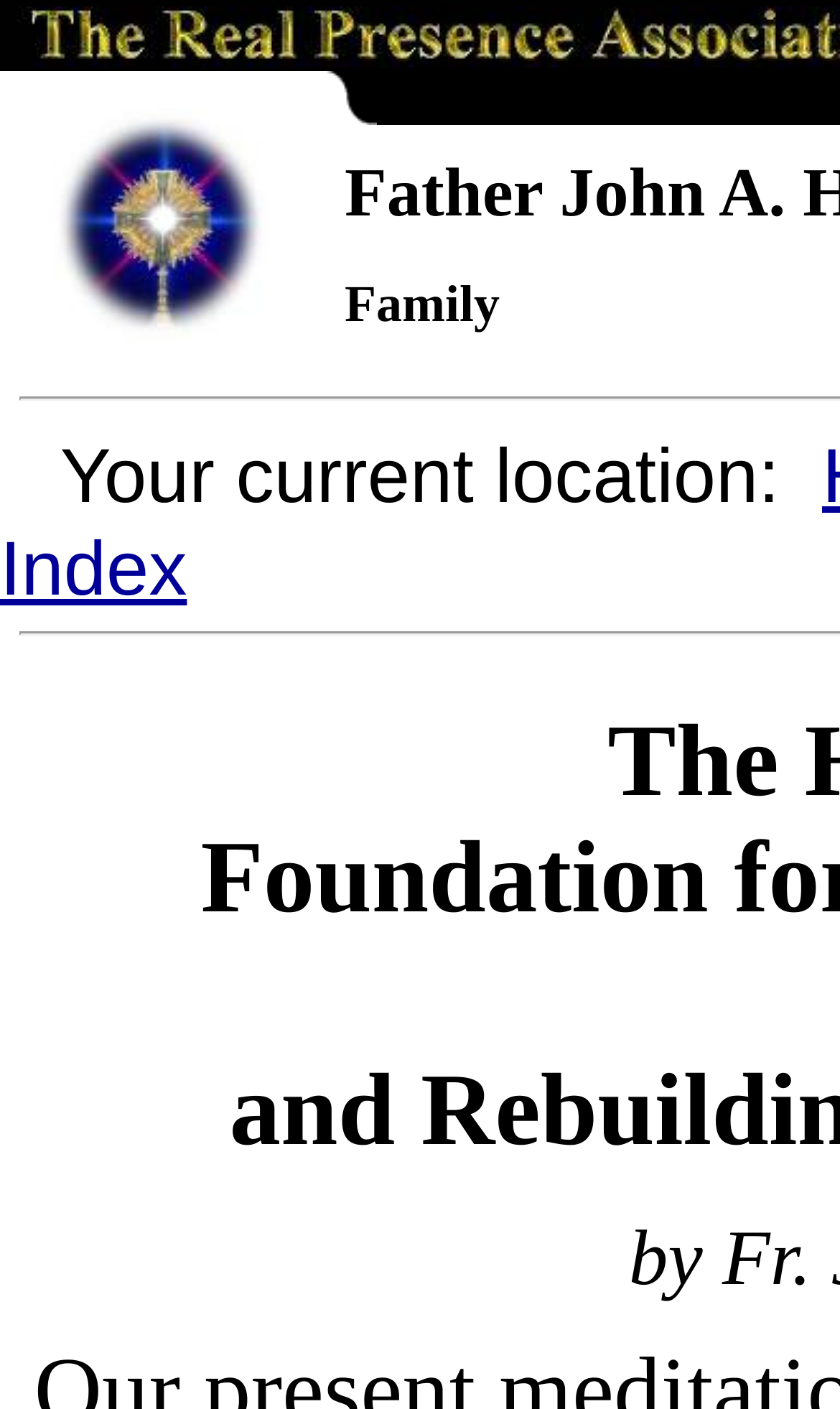Based on the image, provide a detailed and complete answer to the question: 
How many columns are there in the table layout?

I counted the number of LayoutTableCell elements which are direct children of the Root Element, and found two of them, indicating a two-column table layout.